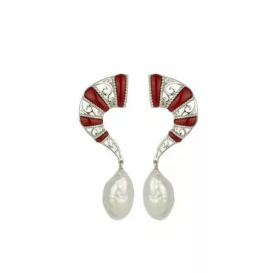Please give a succinct answer to the question in one word or phrase:
What type of material is used for the drops at the bottom of the earrings?

Pearl